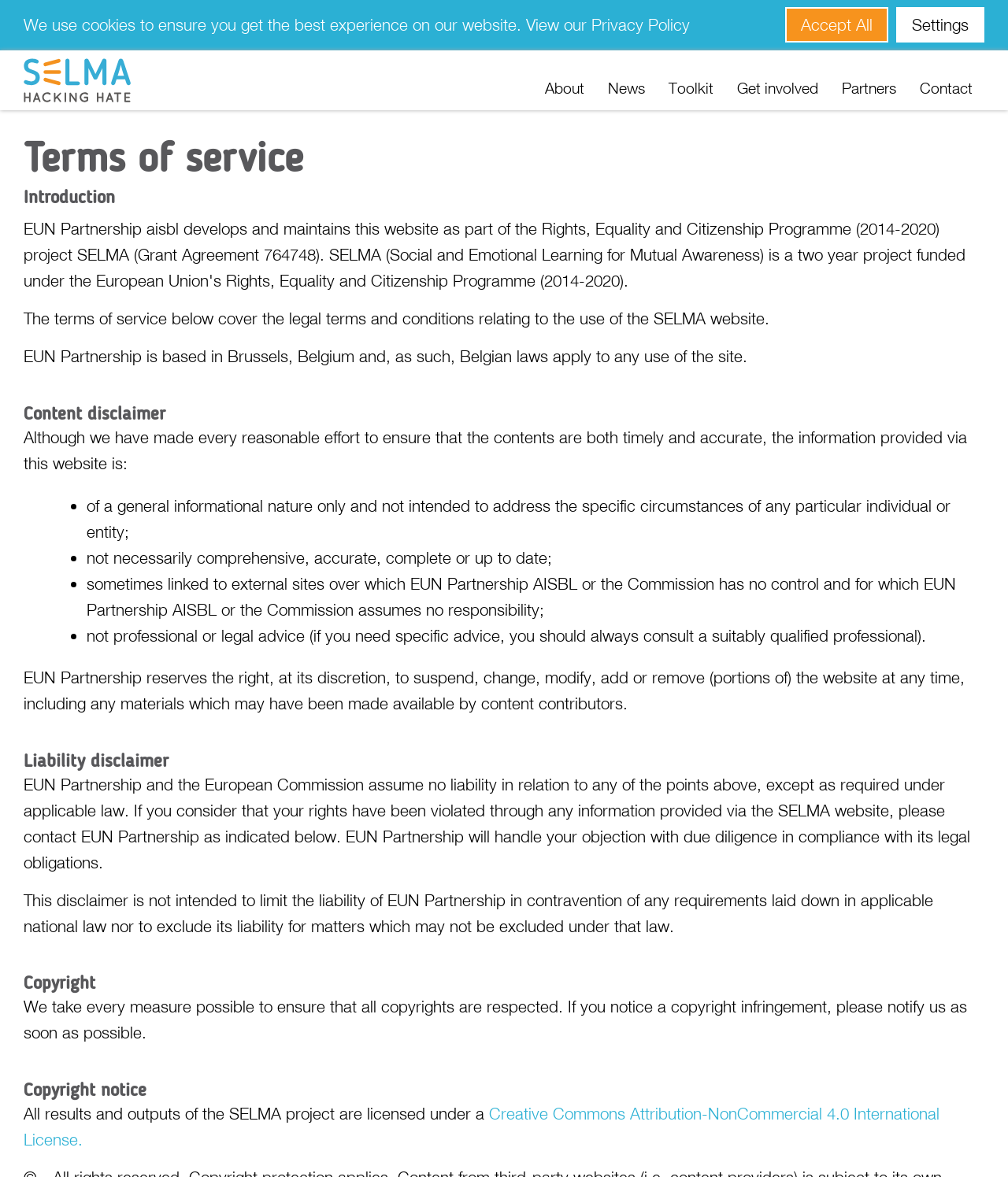Indicate the bounding box coordinates of the clickable region to achieve the following instruction: "Navigate to the 'About' page."

[0.529, 0.057, 0.591, 0.094]